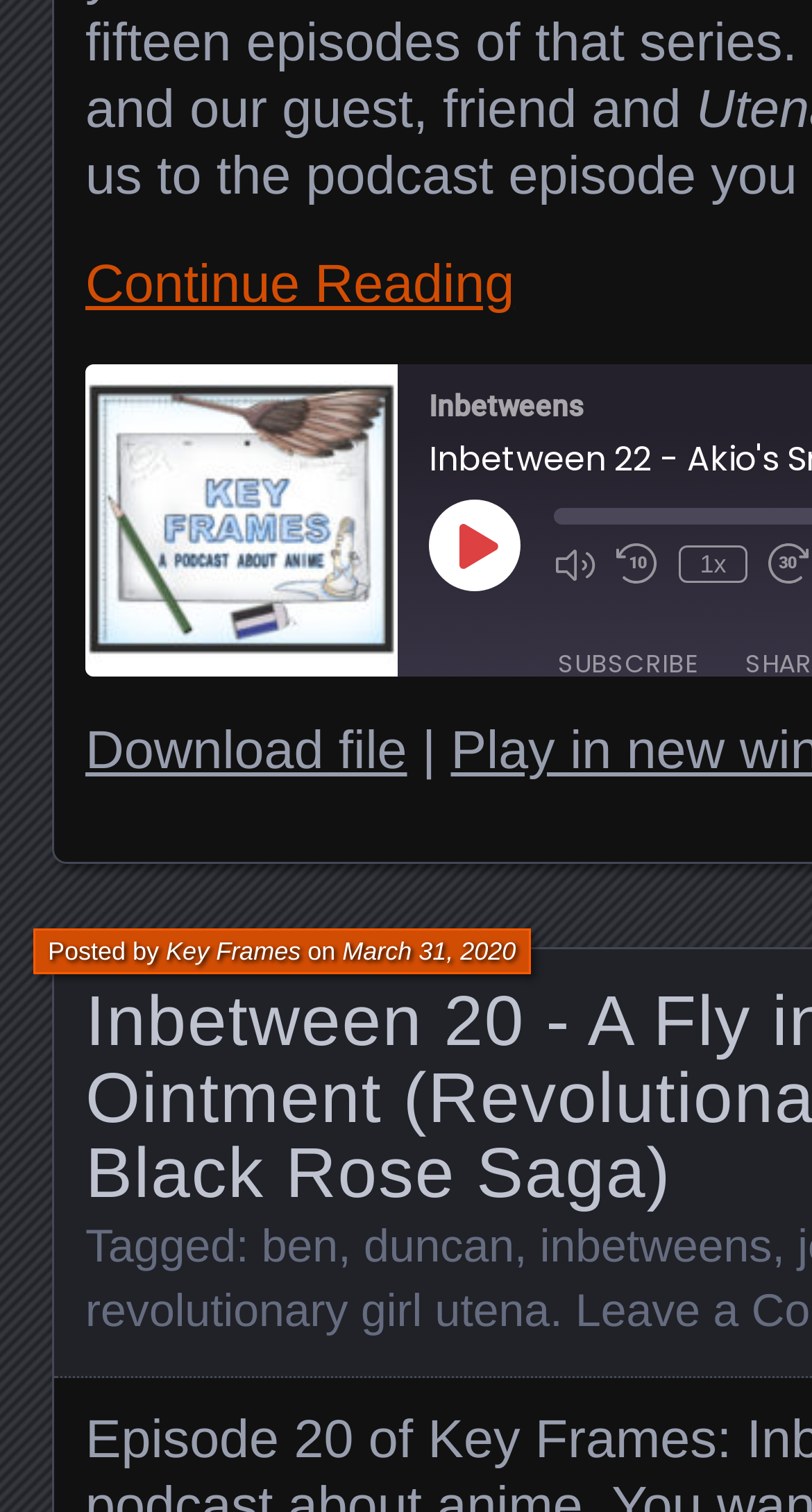Identify the bounding box coordinates of the region that should be clicked to execute the following instruction: "Download the file".

[0.105, 0.478, 0.501, 0.517]